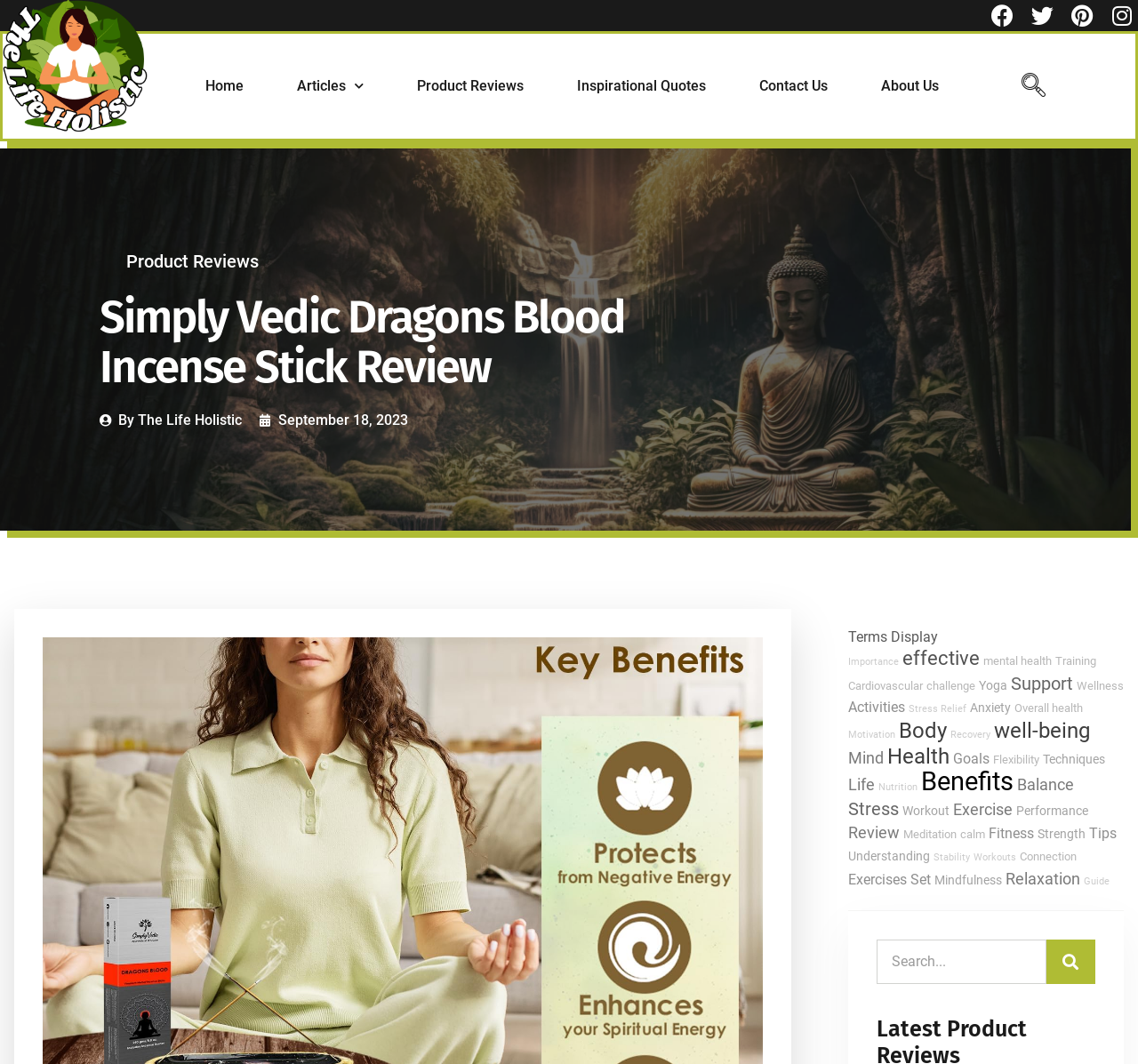Determine the bounding box coordinates (top-left x, top-left y, bottom-right x, bottom-right y) of the UI element described in the following text: by The Life Holistic

[0.088, 0.385, 0.212, 0.405]